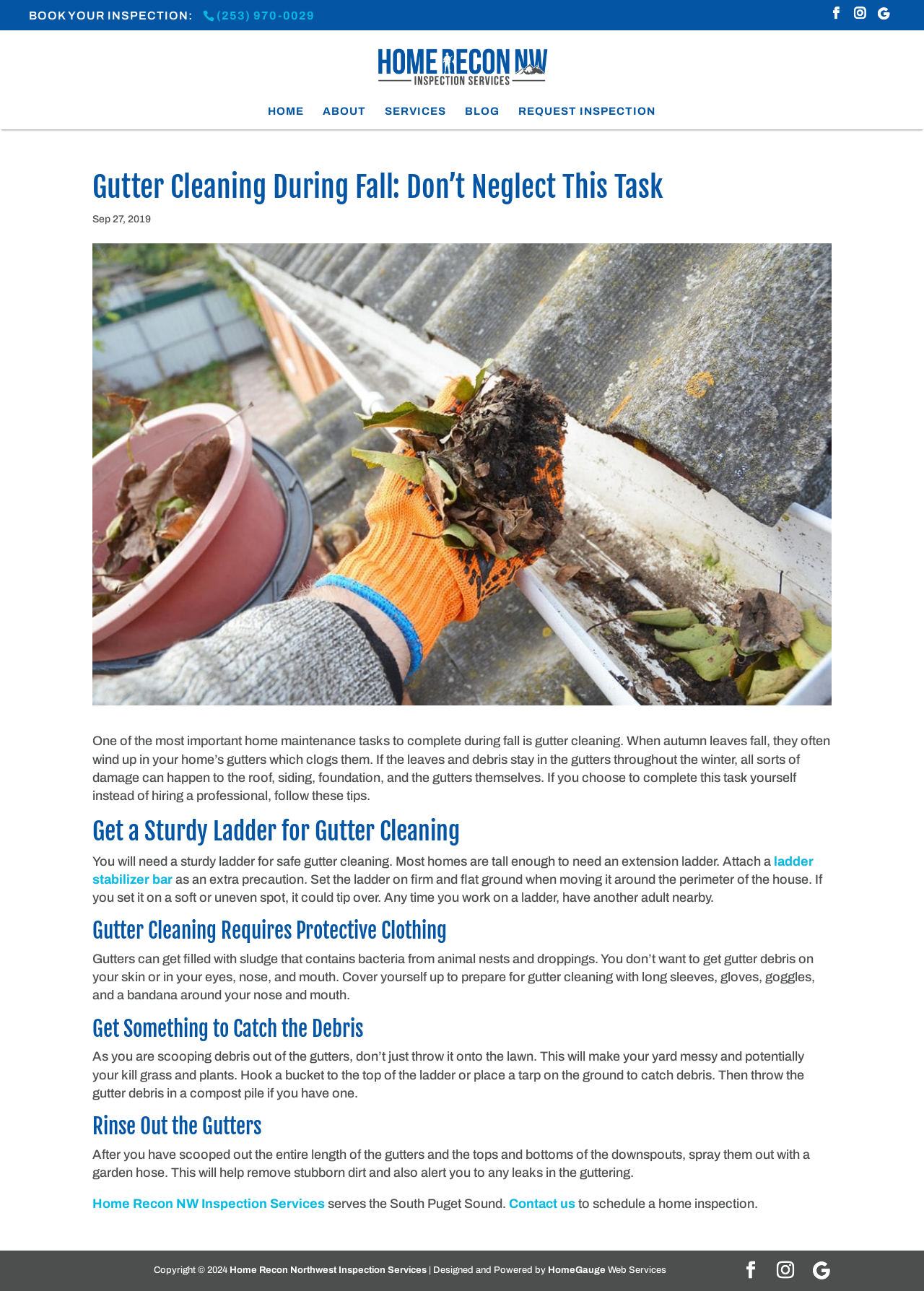What is the phone number to book an inspection?
We need a detailed and meticulous answer to the question.

I found the phone number by looking at the top section of the webpage, where it says 'BOOK YOUR INSPECTION:' and then the phone number is provided as a link.